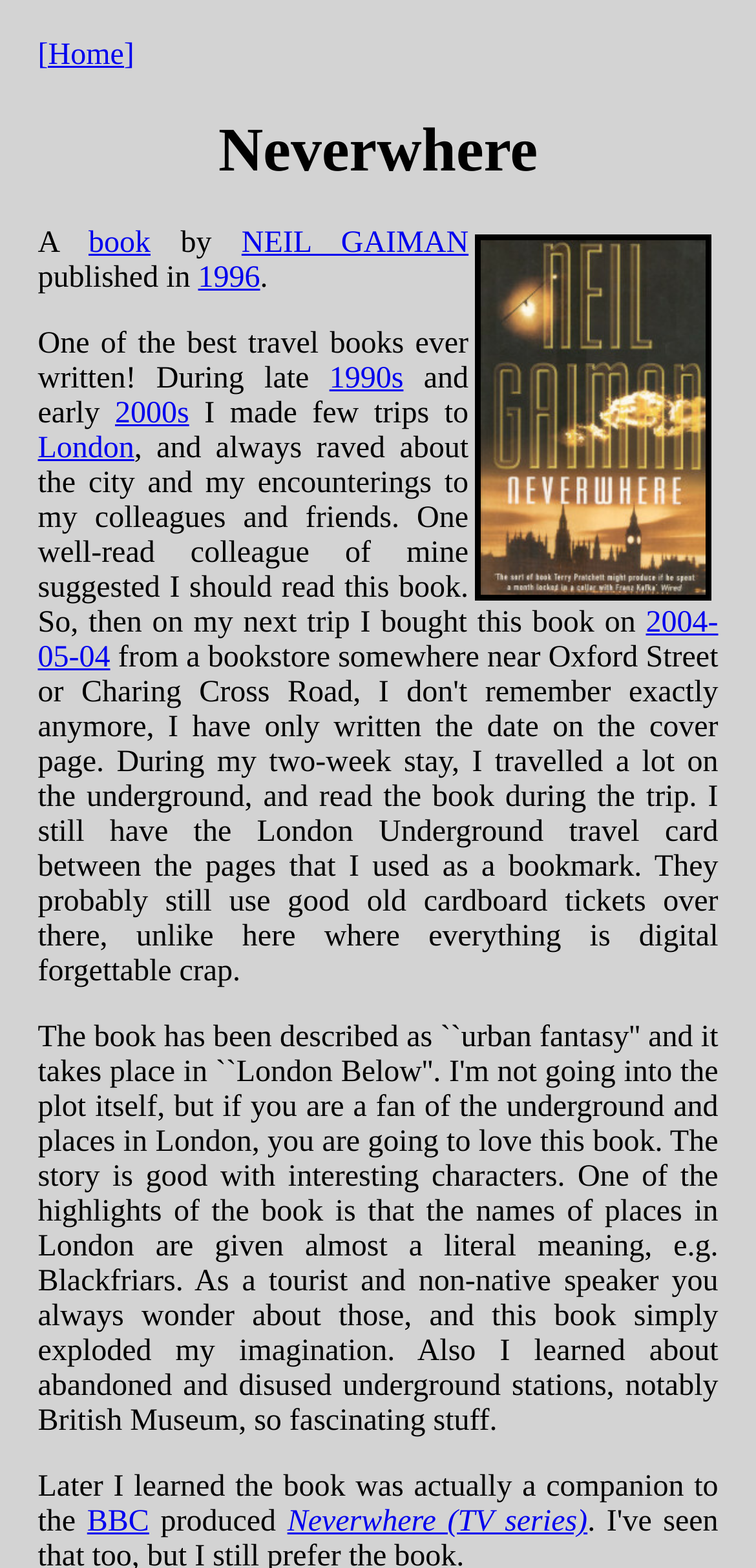Determine the bounding box coordinates for the UI element with the following description: "aria-label="navbar-menu-global"". The coordinates should be four float numbers between 0 and 1, represented as [left, top, right, bottom].

None